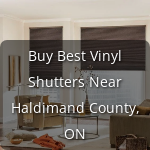Create a detailed narrative of what is happening in the image.

The image showcases a stylish interior featuring elegant vinyl shutters in a warm, inviting space, suitable for modern decor. Overlaid on the image is the text "Buy Best Vinyl Shutters Near Haldimand County, ON," promoting a local shopping option for high-quality window coverings. This design emphasizes both functionality and aesthetics, emphasizing the appeal of vinyl shutters in enhancing the look and feel of home environments.